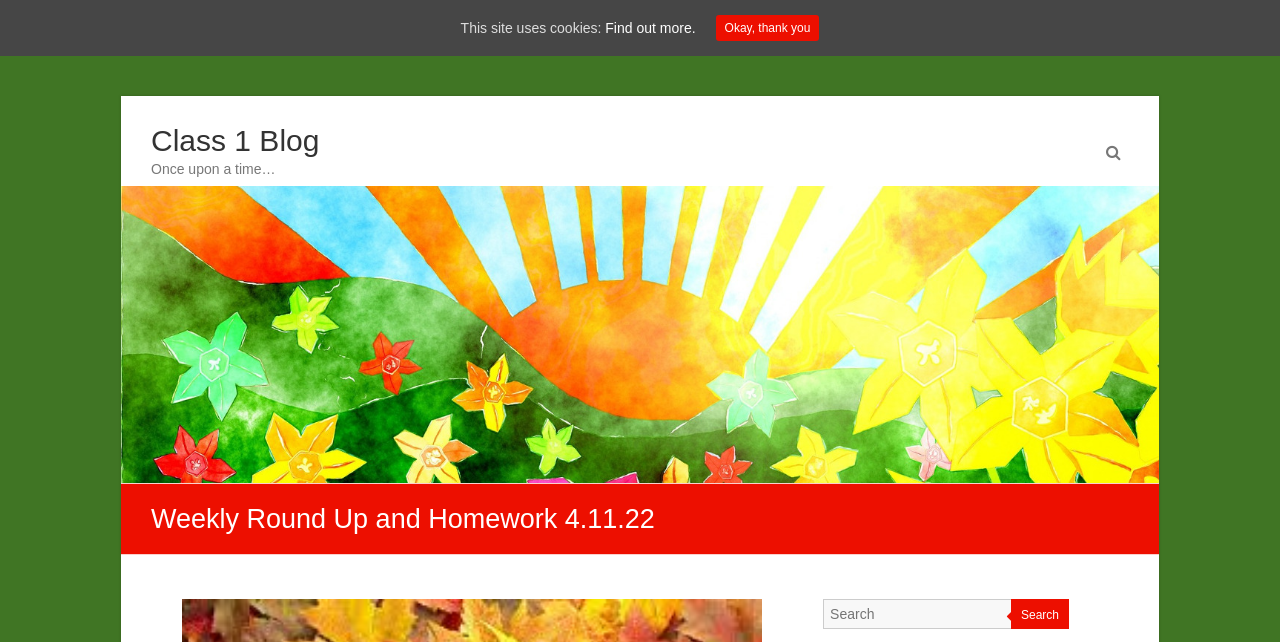What is the purpose of the button with the search icon?
Please provide a single word or phrase as your answer based on the screenshot.

Search